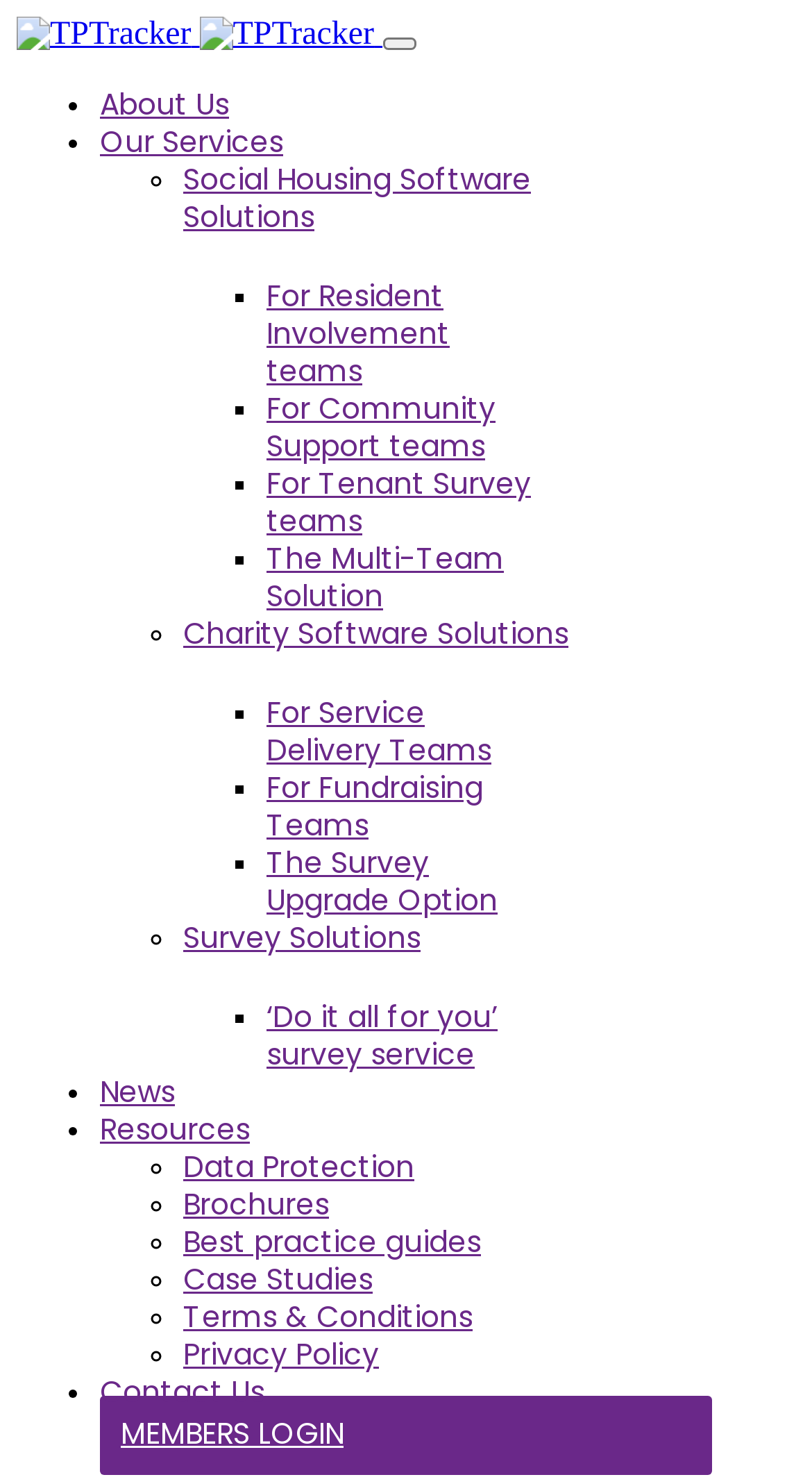Describe all significant elements and features of the webpage.

The webpage is titled "Social Housing Archives - Page 5 of 5 - TPTracker" and appears to be a navigation page for a website related to social housing and software solutions. 

At the top left, there is a logo of TPTracker, accompanied by a link to the TPTracker homepage. Next to the logo, there is a toggle navigation button. 

Below the top section, there is a navigation menu with several categories, including "About Us", "Our Services", and "News", among others. Each category is marked with a list marker, such as a dot or a square, and is accompanied by a link to a corresponding webpage. 

The "Our Services" category is further divided into subcategories, including "Social Housing Software Solutions", "For Resident Involvement teams", and "For Community Support teams", among others. Each subcategory is marked with a square list marker and is accompanied by a link to a corresponding webpage. 

The navigation menu continues with categories such as "Charity Software Solutions", "Survey Solutions", and "Resources", each with their own subcategories and links. 

At the bottom of the page, there are links to "Terms & Conditions", "Privacy Policy", and "Contact Us", as well as a "MEMBERS LOGIN" button.